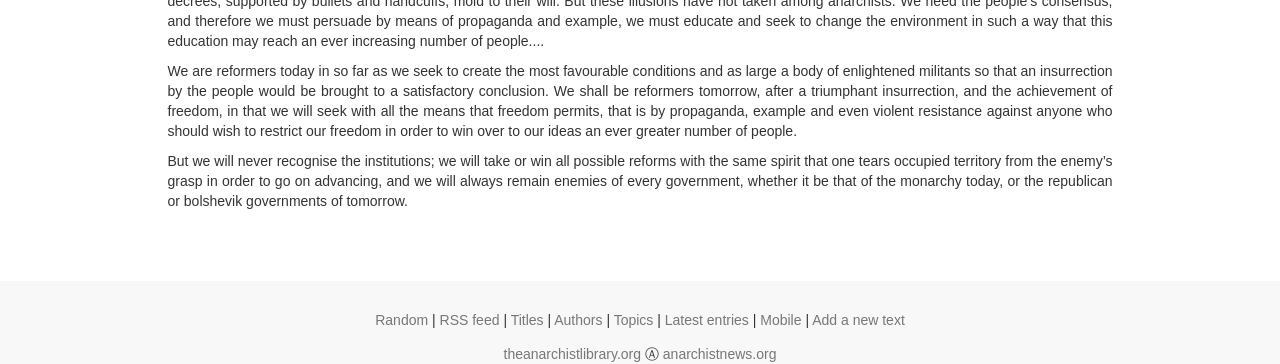Are there any images on the webpage?
Answer the question with a detailed explanation, including all necessary information.

There are no images on the webpage, only text elements, including static text and links.